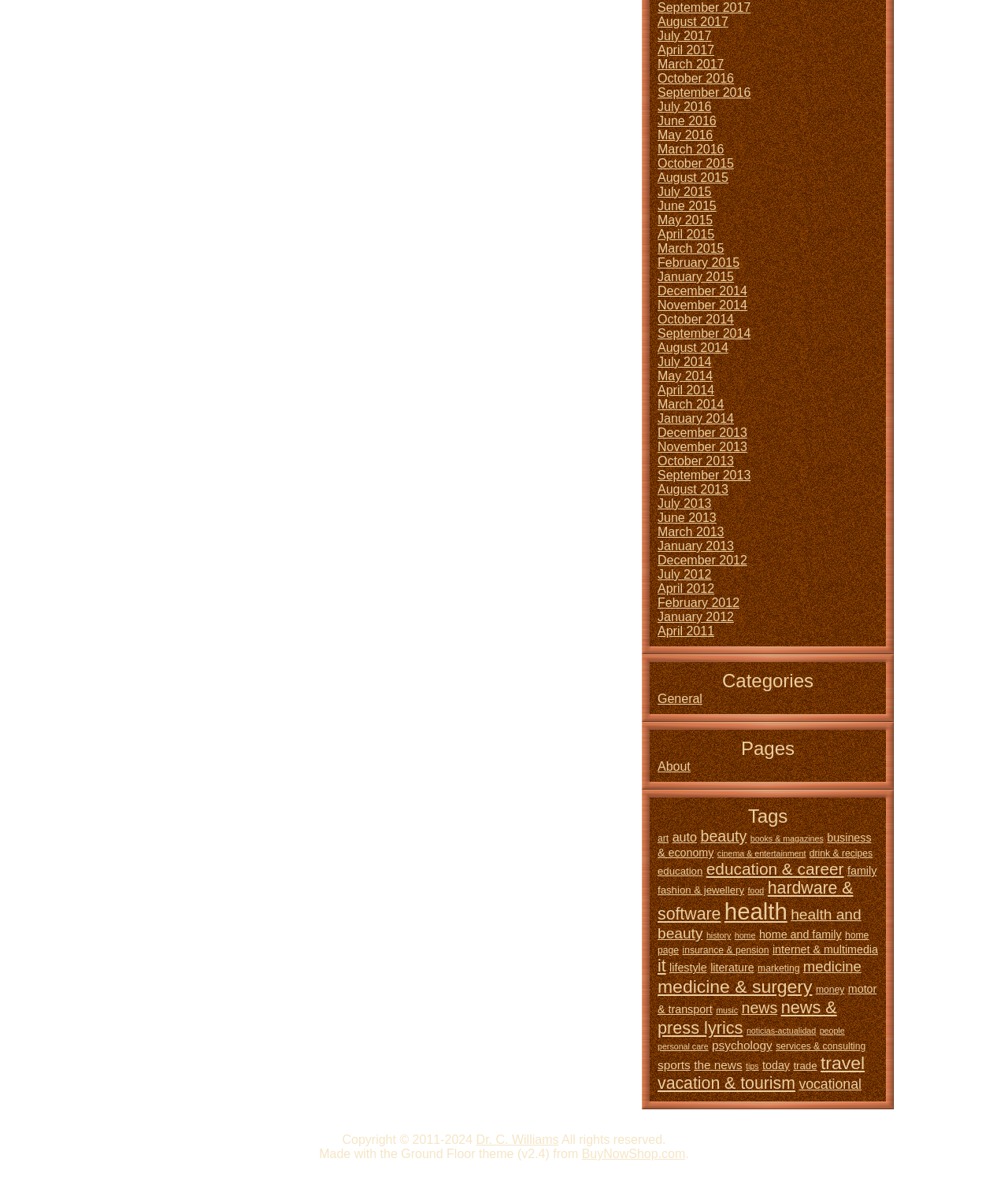Find the bounding box coordinates of the element you need to click on to perform this action: 'Browse motor & transport'. The coordinates should be represented by four float values between 0 and 1, in the format [left, top, right, bottom].

[0.652, 0.835, 0.87, 0.863]